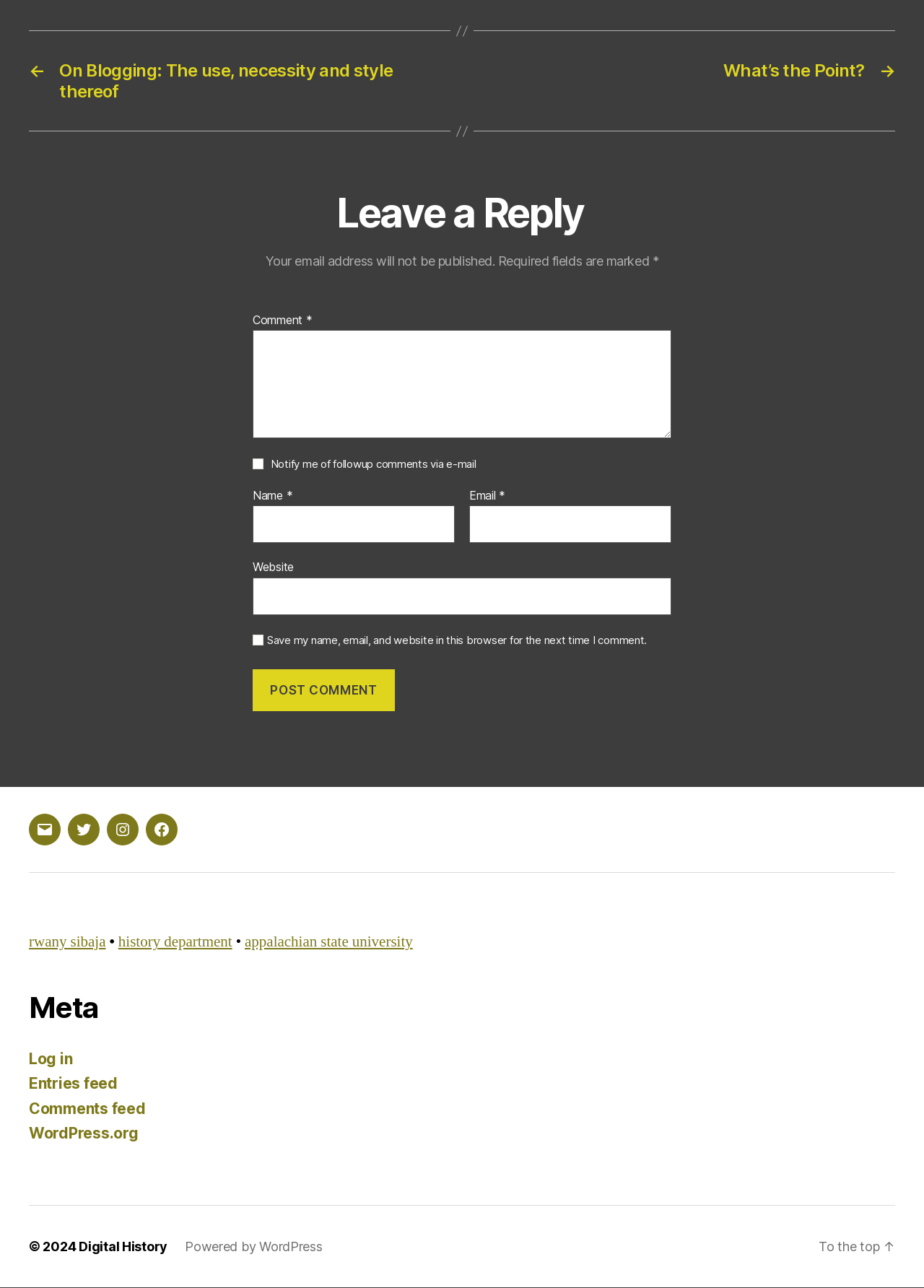Give a short answer using one word or phrase for the question:
What is the function of the checkbox 'Notify me of followup comments via e-mail'?

To receive follow-up comment notifications